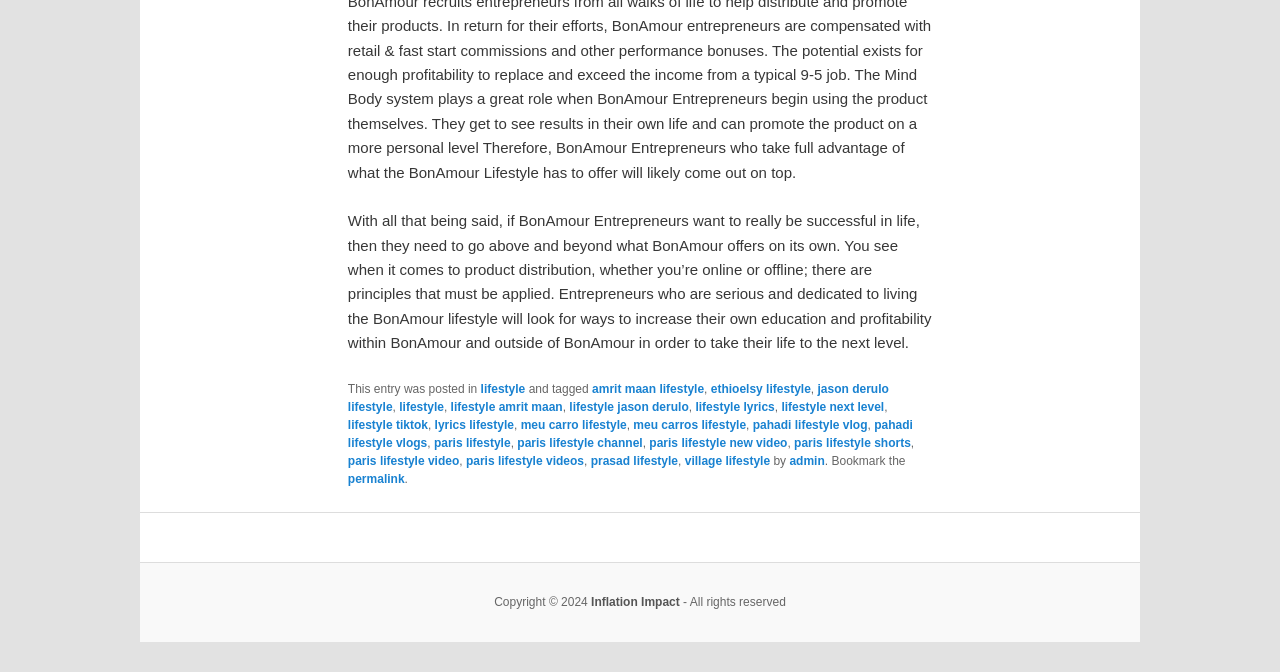What is the copyright year of the webpage?
Analyze the image and provide a thorough answer to the question.

The copyright year of the webpage is mentioned at the bottom of the webpage, where it says 'Copyright © 2024'. This indicates that the webpage's content is copyrighted and protected until the year 2024.